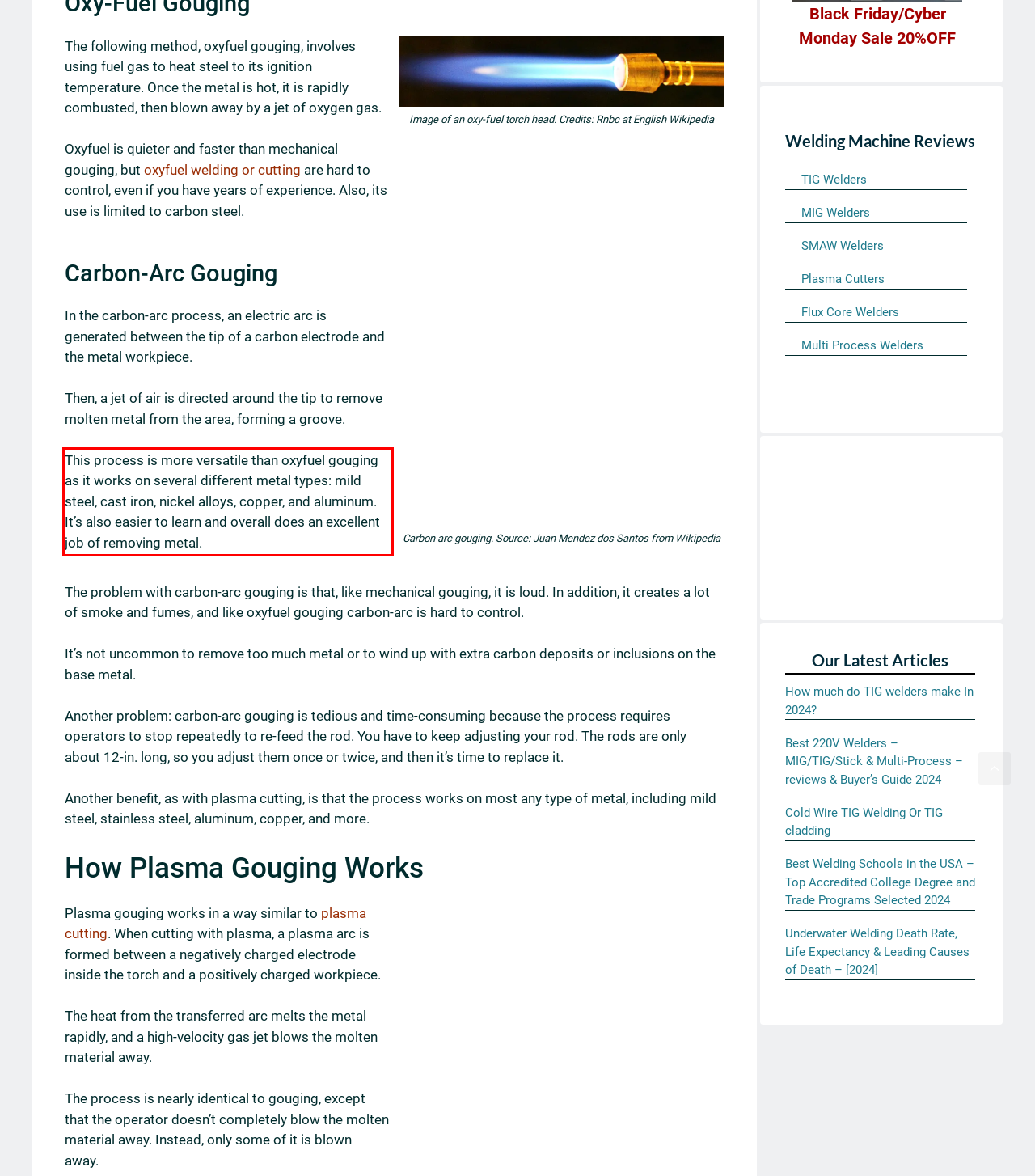Examine the webpage screenshot, find the red bounding box, and extract the text content within this marked area.

This process is more versatile than oxyfuel gouging as it works on several different metal types: mild steel, cast iron, nickel alloys, copper, and aluminum. It’s also easier to learn and overall does an excellent job of removing metal.